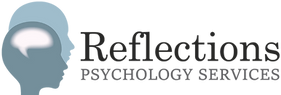Detail all significant aspects of the image you see.

The image features the logo of "Reflections Psychology Services." The logo displays a stylized silhouette of a human head in profile, with a brain depicted inside, symbolizing the mental health focus of the organization. Accompanying the head graphic is the text "Reflections PSYCHOLOGY SERVICES," presented in a modern font that emphasizes professionalism and compassion. This logo serves as a visual representation of the organization's commitment to offering psychological support and services, particularly in areas such as mental health and emotional well-being.